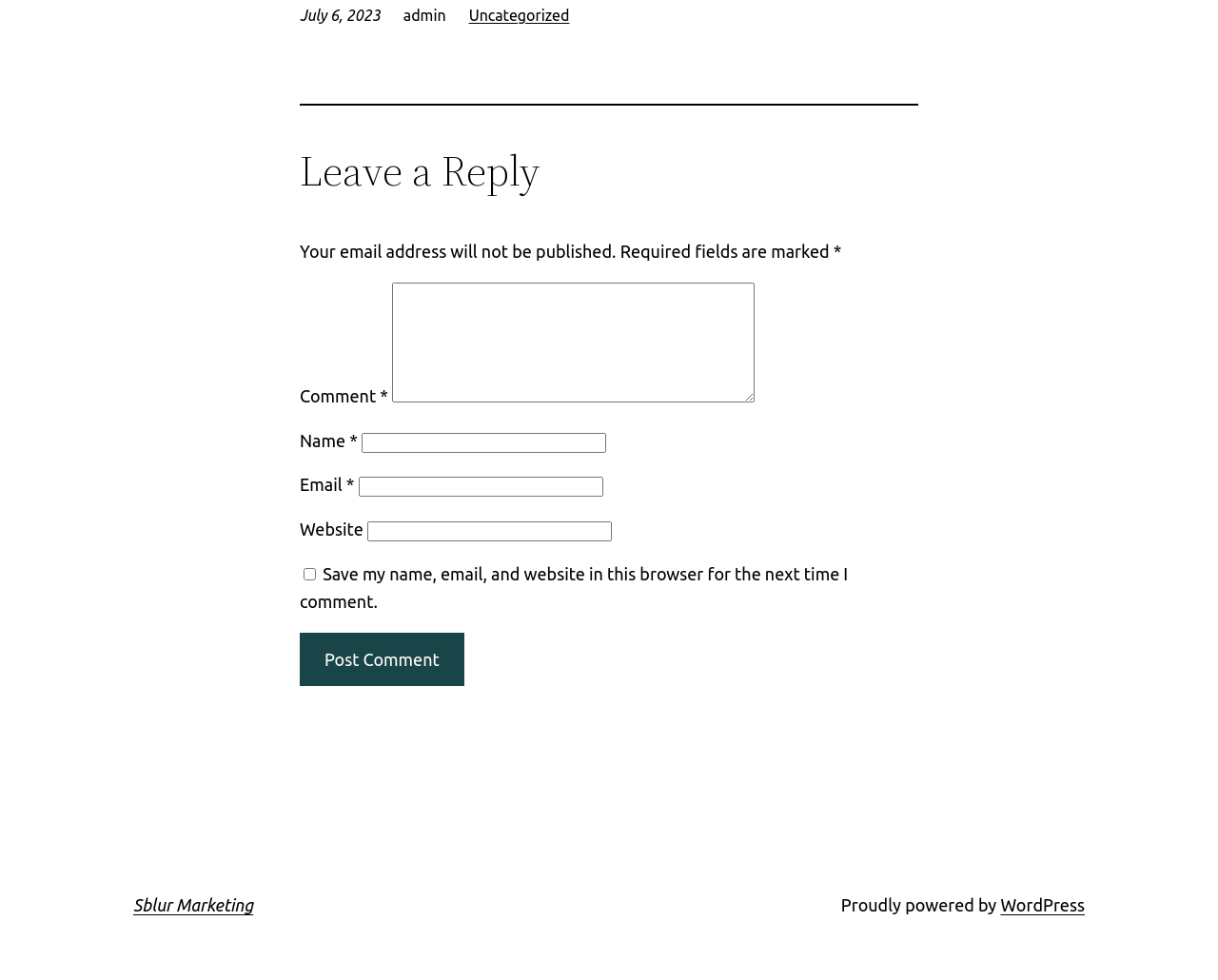Please locate the bounding box coordinates of the element that needs to be clicked to achieve the following instruction: "Type your name". The coordinates should be four float numbers between 0 and 1, i.e., [left, top, right, bottom].

[0.297, 0.441, 0.498, 0.462]